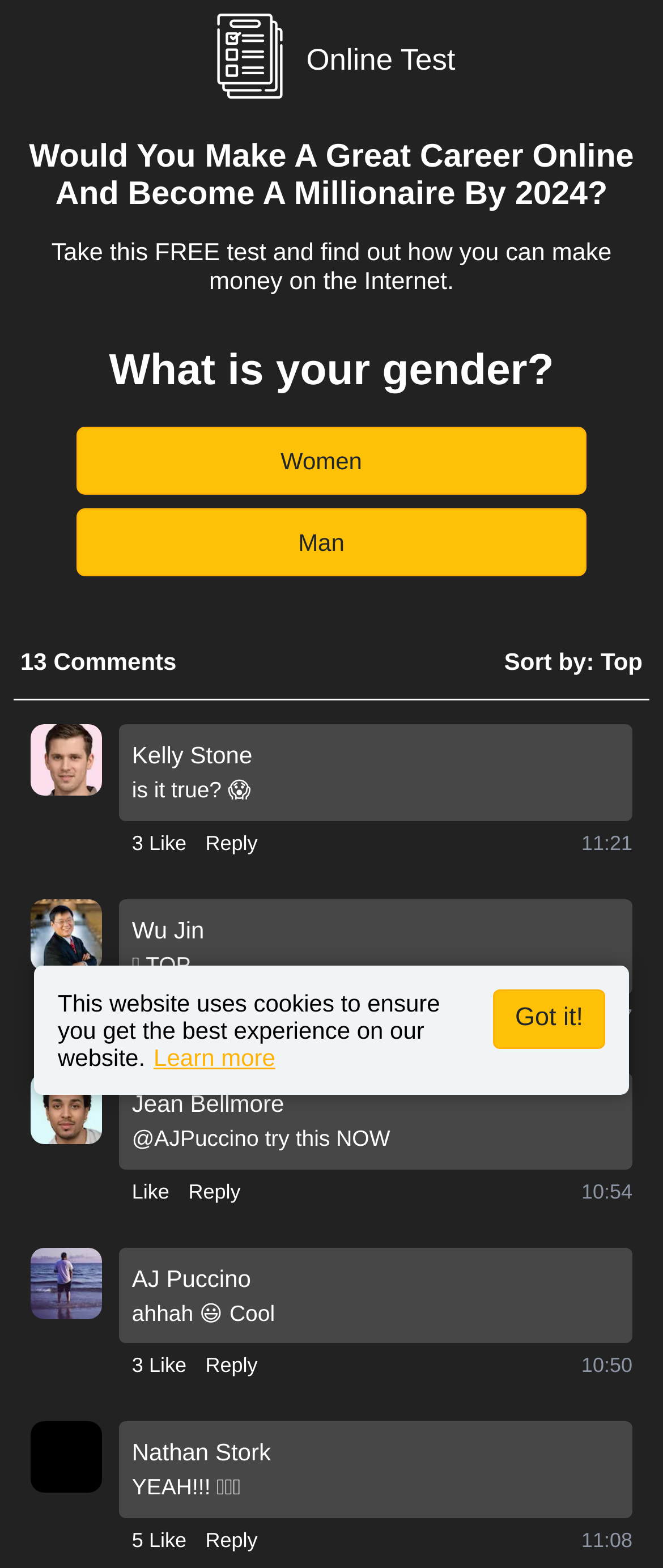Answer the question briefly using a single word or phrase: 
How many images are on the webpage?

5